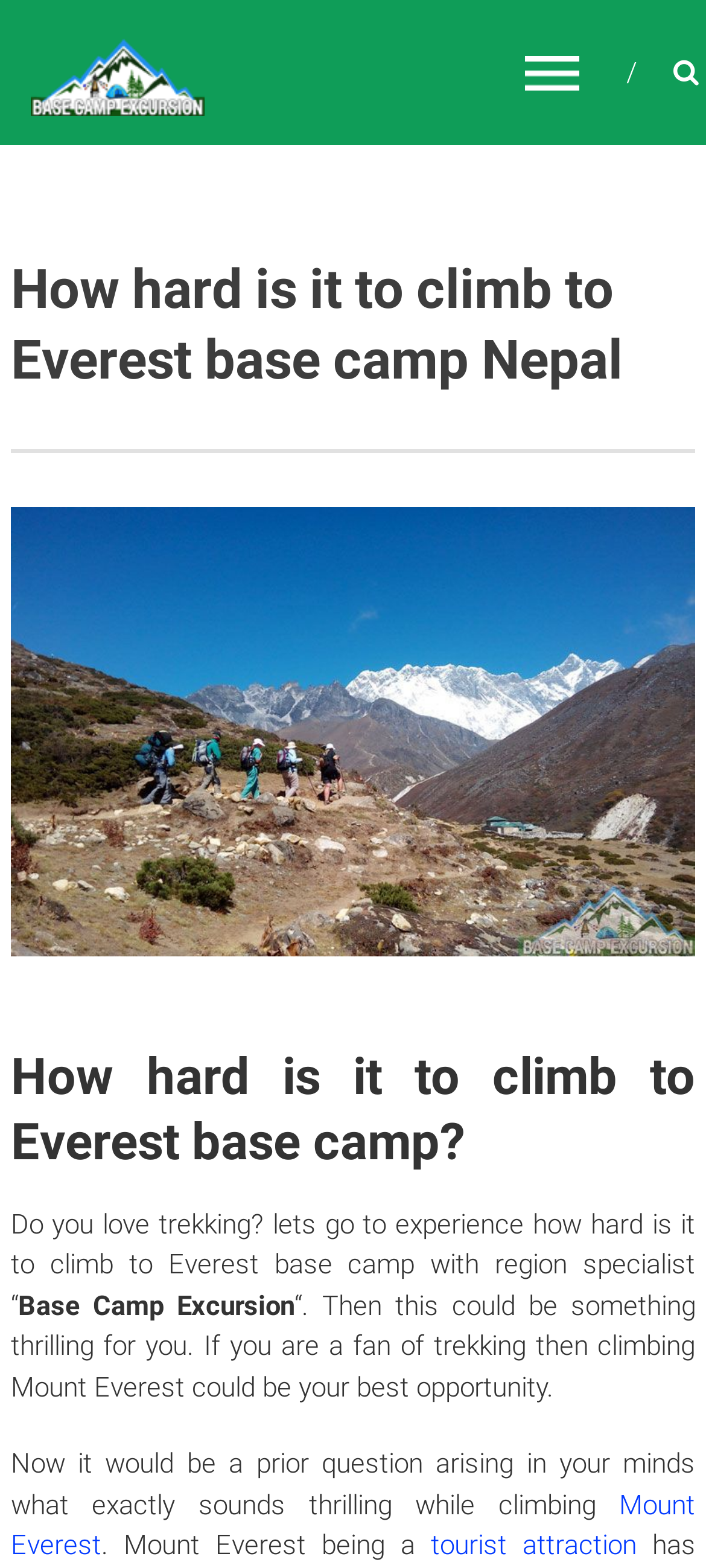Provide a thorough description of this webpage.

The webpage is about planning a trek to Everest base camp in Nepal. At the top, there is a link to "Mount Everest base camp trekking with base camp trek Nepal" accompanied by an image with the same title. Below this, there is a heading that reads "How hard is it to climb to Everest base camp Nepal" which is also a link. 

To the right of the heading, there is an image titled "Everest base camp trek difficulty - How hard is it to climb to Everest base camp". Further down, there is another heading that asks "How hard is it to climb to Everest base camp?" 

The main content of the webpage starts with a question, "Do you love trekking? lets go to experience how hard is it to climb to Everest base camp with region specialist “, followed by a brief introduction to Base Camp Excursion. The text then continues to discuss the thrill of climbing Mount Everest, asking questions like "what exactly sounds thrilling while climbing" and highlighting Mount Everest as a tourist attraction. There are links to "Mount Everest" and "tourist attraction" at the bottom of the page.